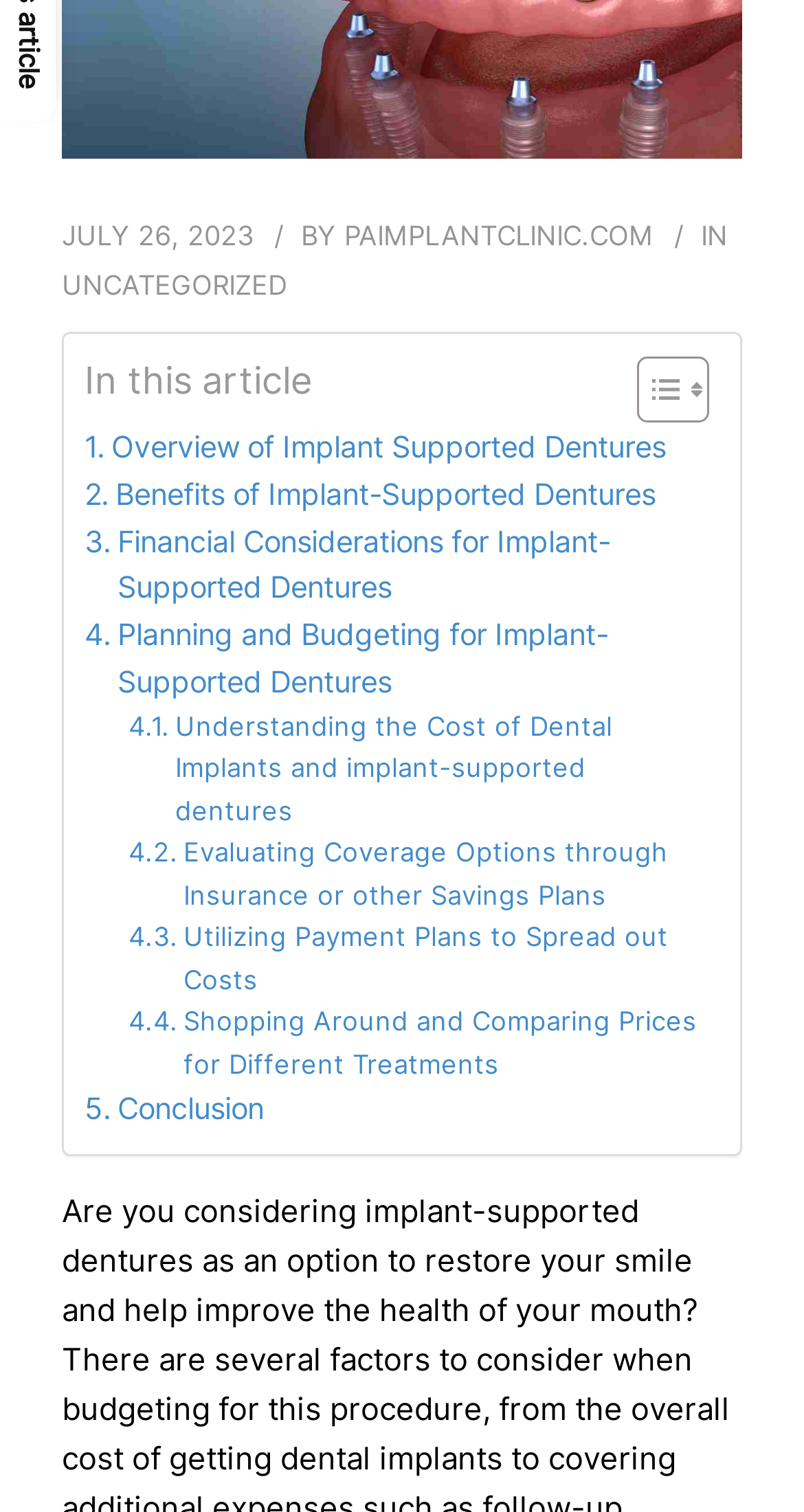Identify the bounding box for the element characterized by the following description: "Financial Considerations for Implant-Supported Dentures".

[0.105, 0.343, 0.869, 0.405]